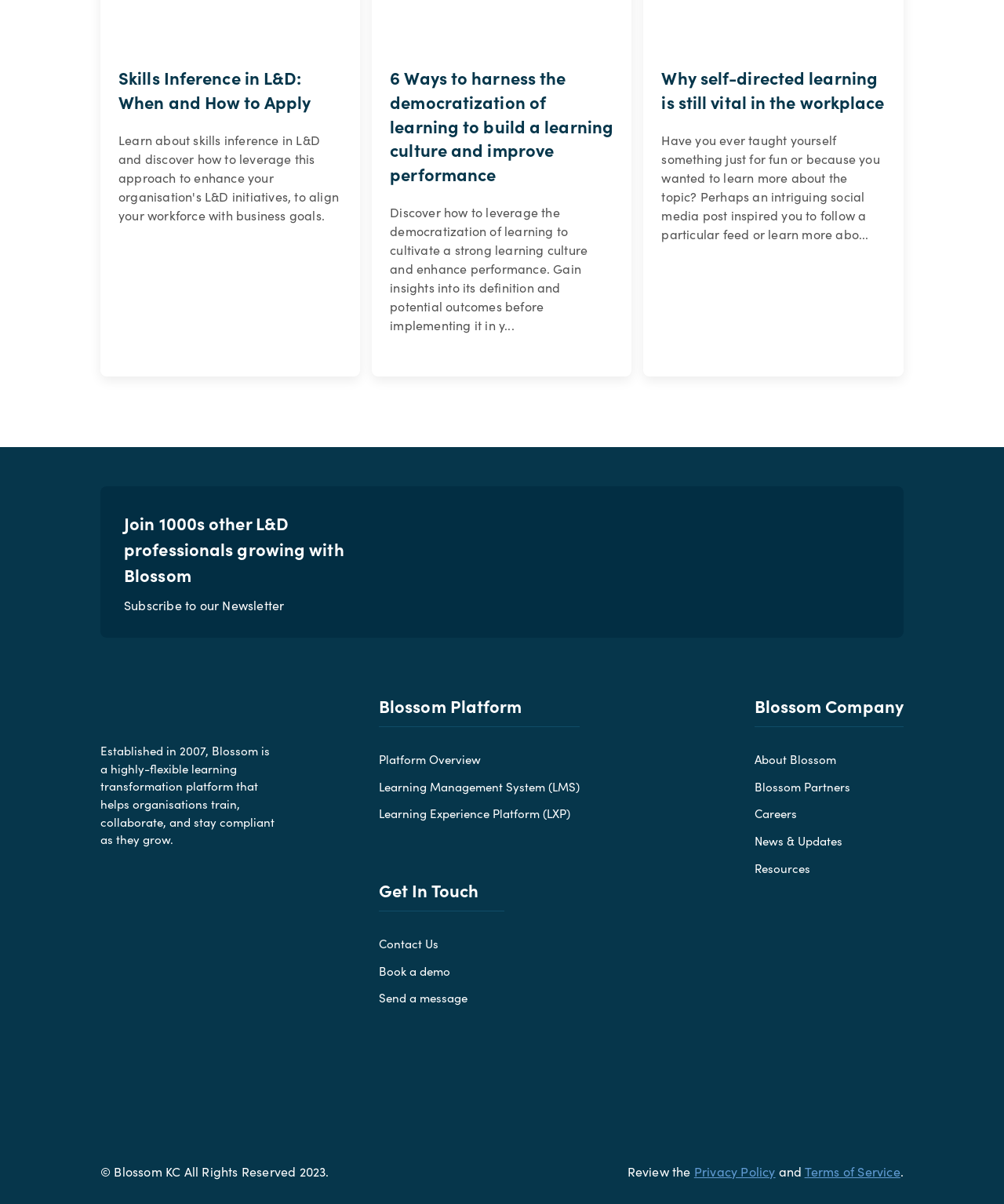Please identify the bounding box coordinates of the region to click in order to complete the task: "Follow on LinkedIn". The coordinates must be four float numbers between 0 and 1, specified as [left, top, right, bottom].

[0.377, 0.852, 0.409, 0.879]